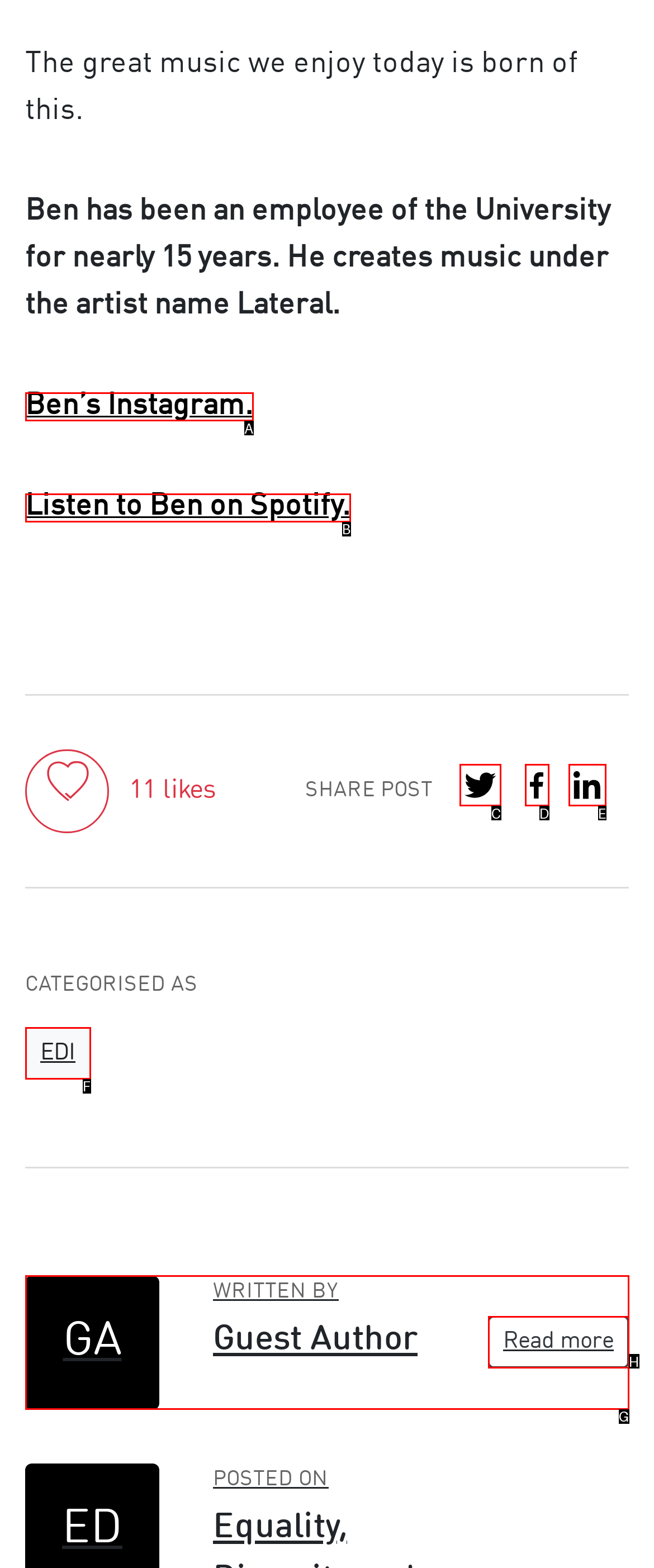Choose the option that best matches the description: EDI
Indicate the letter of the matching option directly.

F